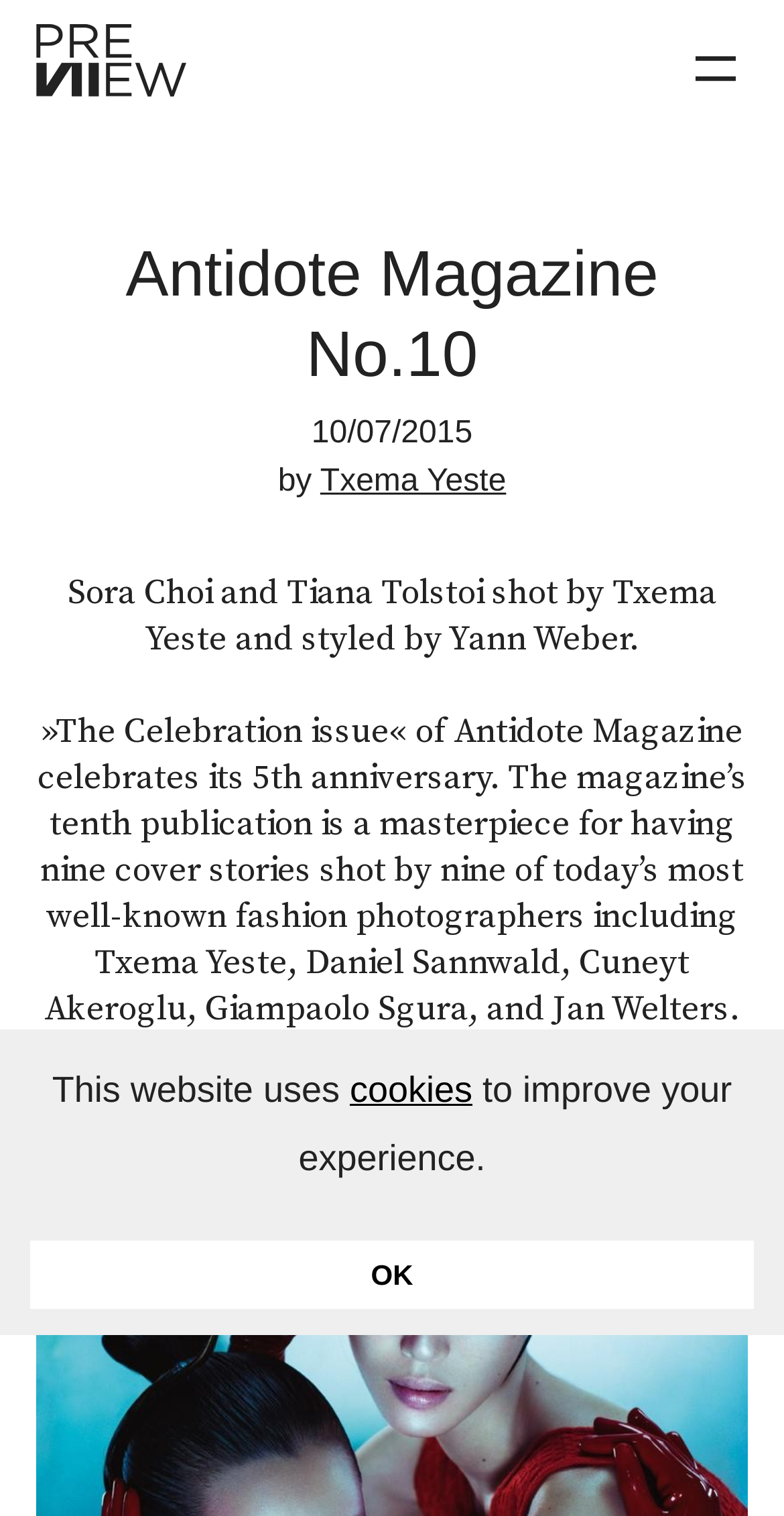Extract the top-level heading from the webpage and provide its text.

Antidote Magazine No.10